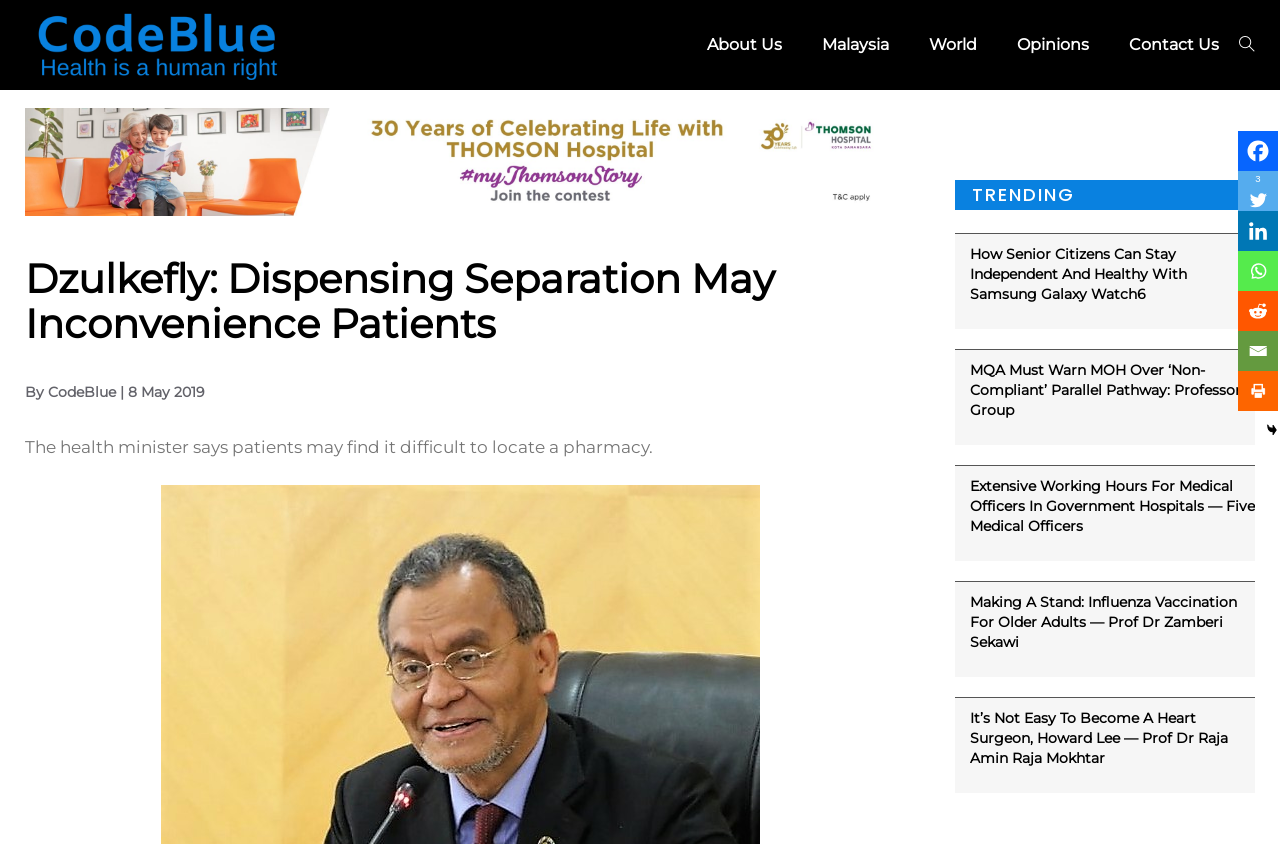Please determine the bounding box coordinates of the section I need to click to accomplish this instruction: "Share on Facebook".

[0.967, 0.155, 0.998, 0.203]